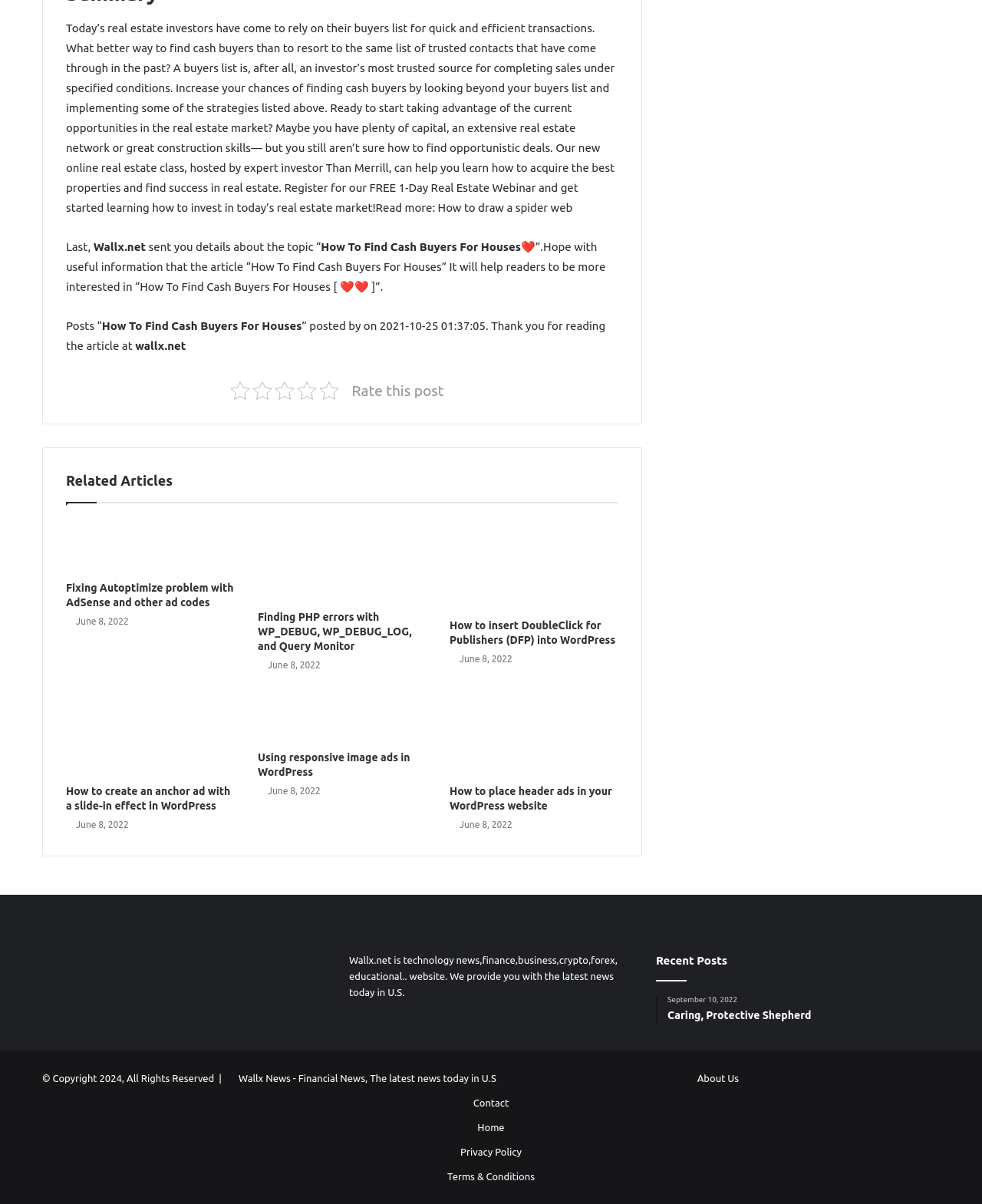Please identify the bounding box coordinates of the area that needs to be clicked to follow this instruction: "Click on the 'Login' link".

None